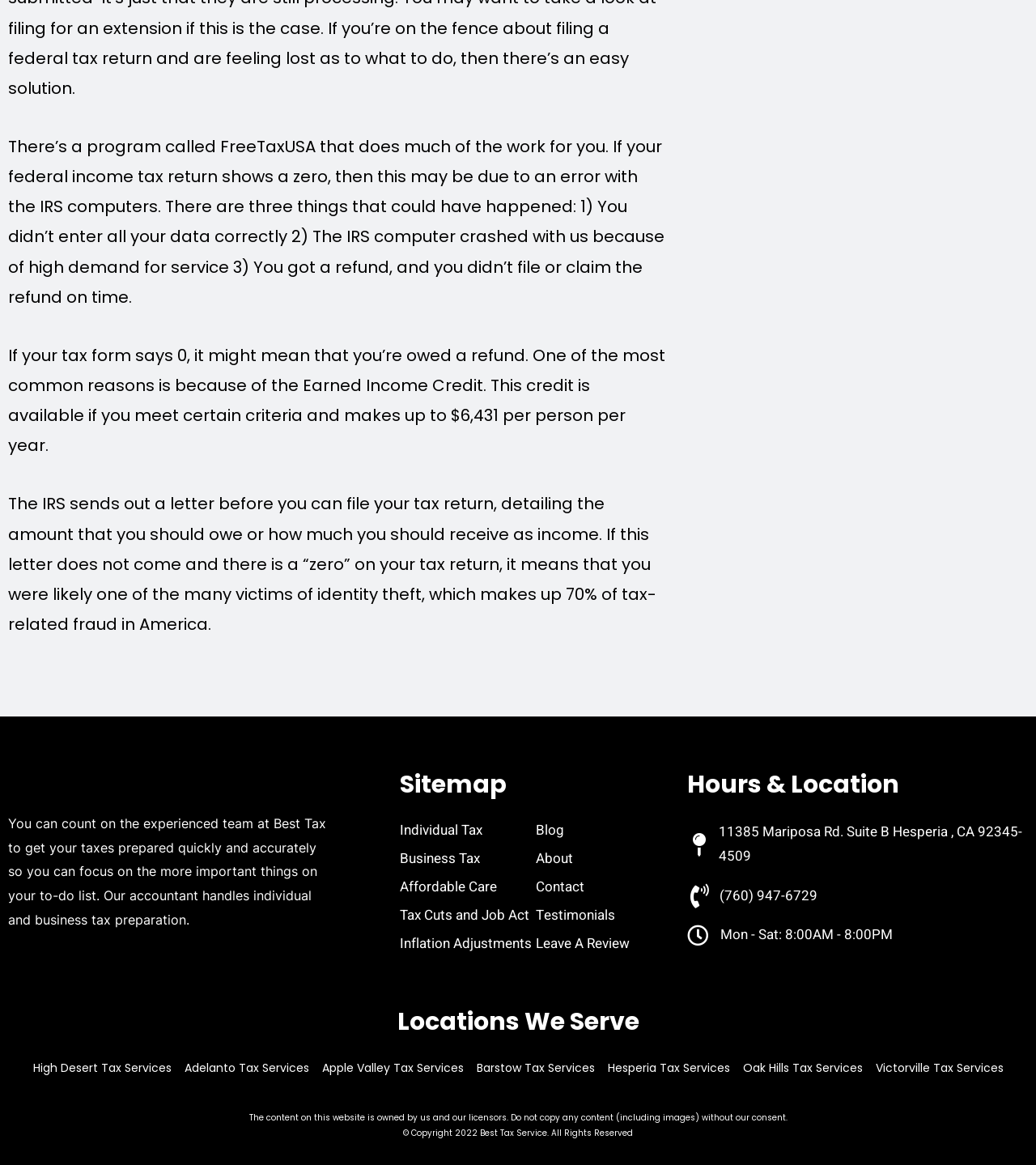Determine the bounding box coordinates of the clickable element to complete this instruction: "Click on the 'Hesperia Tax Services' link". Provide the coordinates in the format of four float numbers between 0 and 1, [left, top, right, bottom].

[0.586, 0.908, 0.704, 0.926]